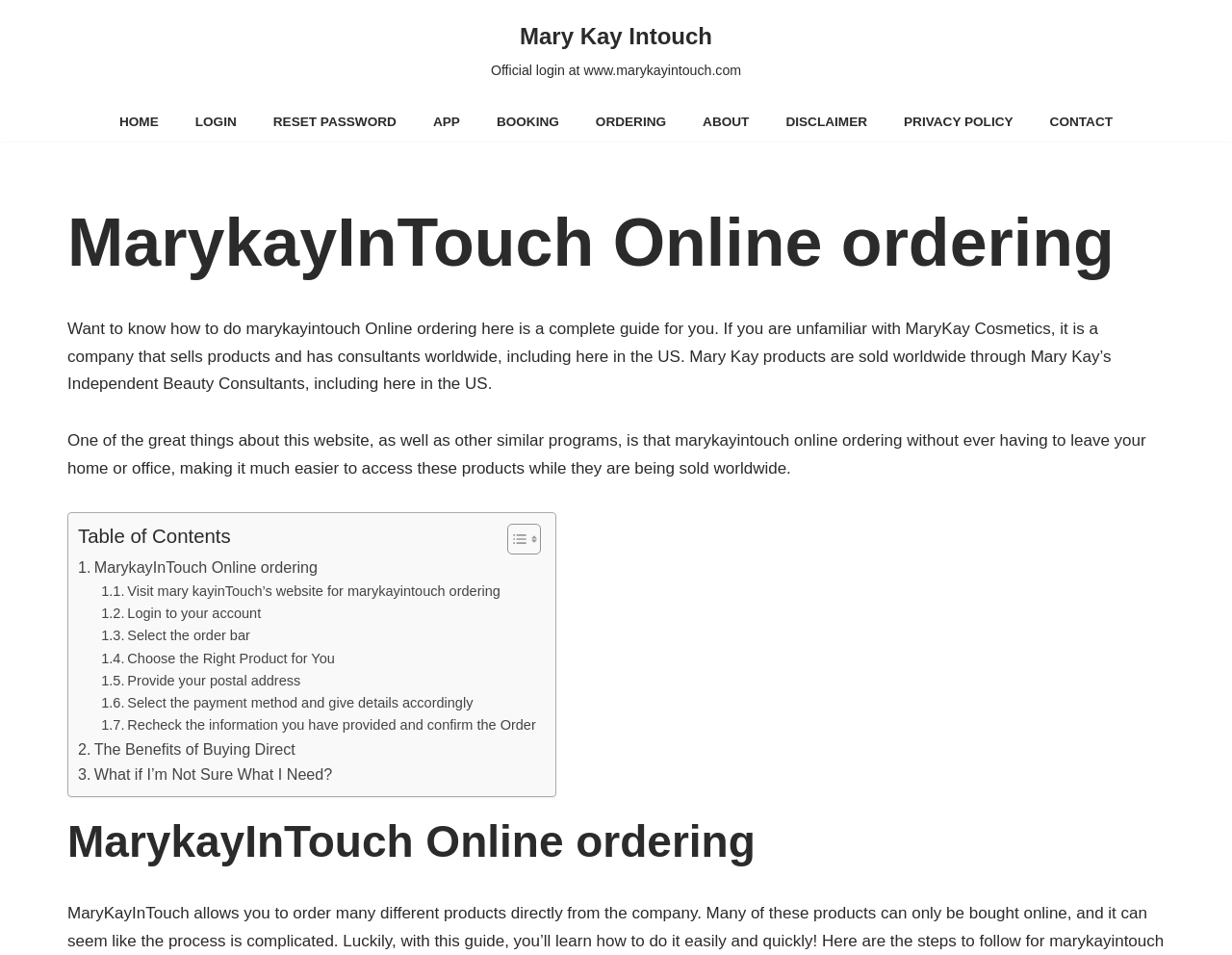Kindly determine the bounding box coordinates of the area that needs to be clicked to fulfill this instruction: "Click on the 'ORDERING' link".

[0.483, 0.115, 0.541, 0.14]